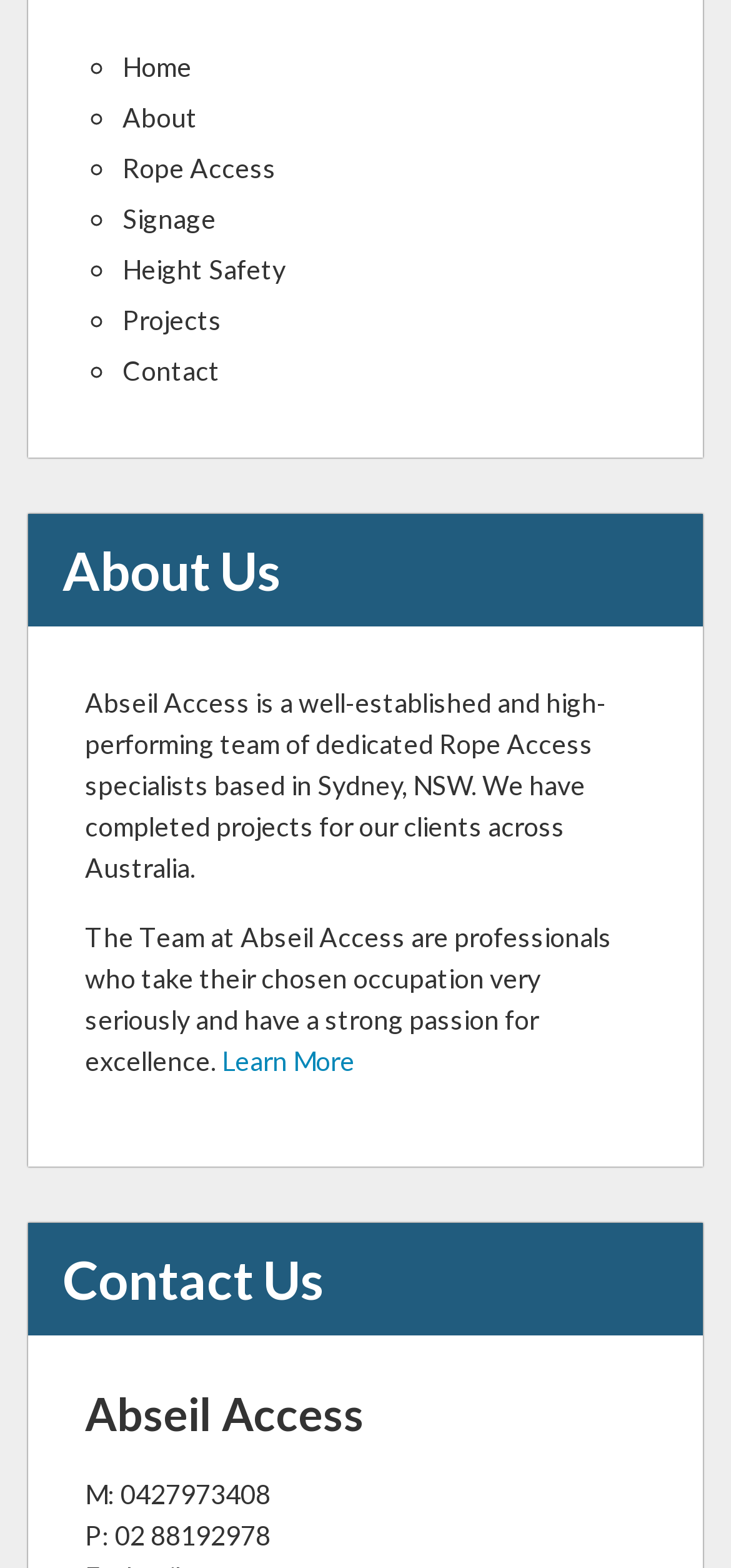What is the topic of the second heading?
Please analyze the image and answer the question with as much detail as possible.

I found the second heading element with the text 'Contact Us' which indicates the topic of the section.